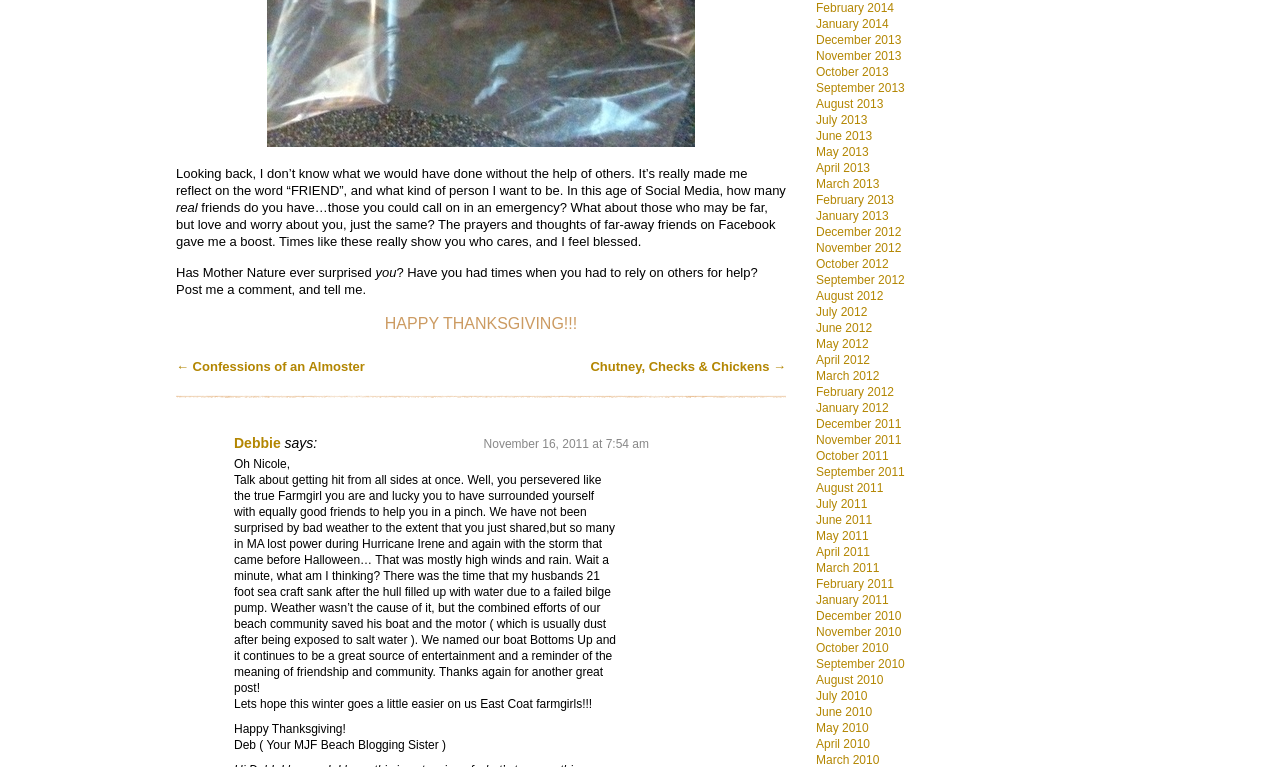Could you specify the bounding box coordinates for the clickable section to complete the following instruction: "click the CONTACT US link"?

None